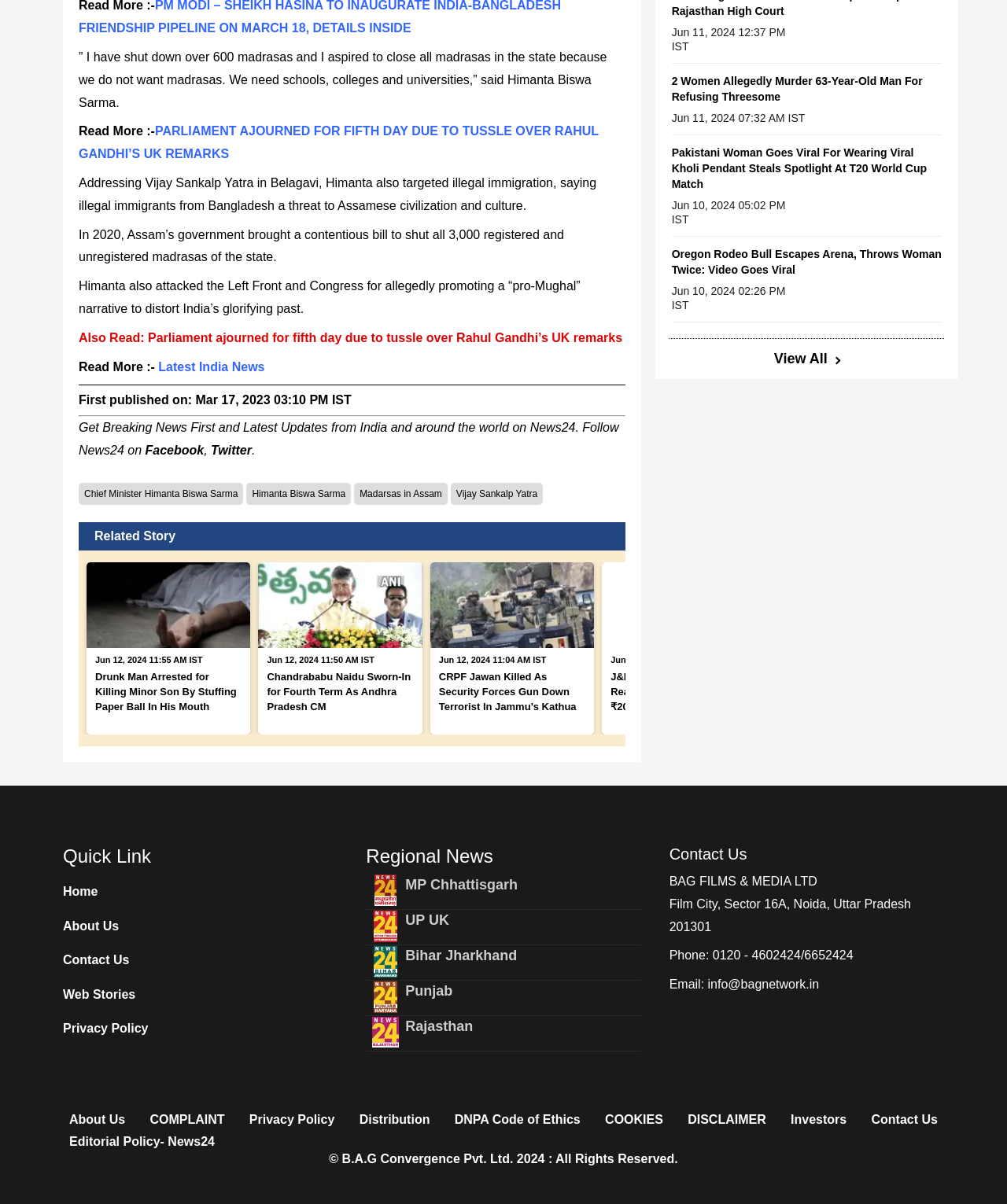Please identify the bounding box coordinates of the element I should click to complete this instruction: 'View all news'. The coordinates should be given as four float numbers between 0 and 1, like this: [left, top, right, bottom].

[0.769, 0.291, 0.833, 0.305]